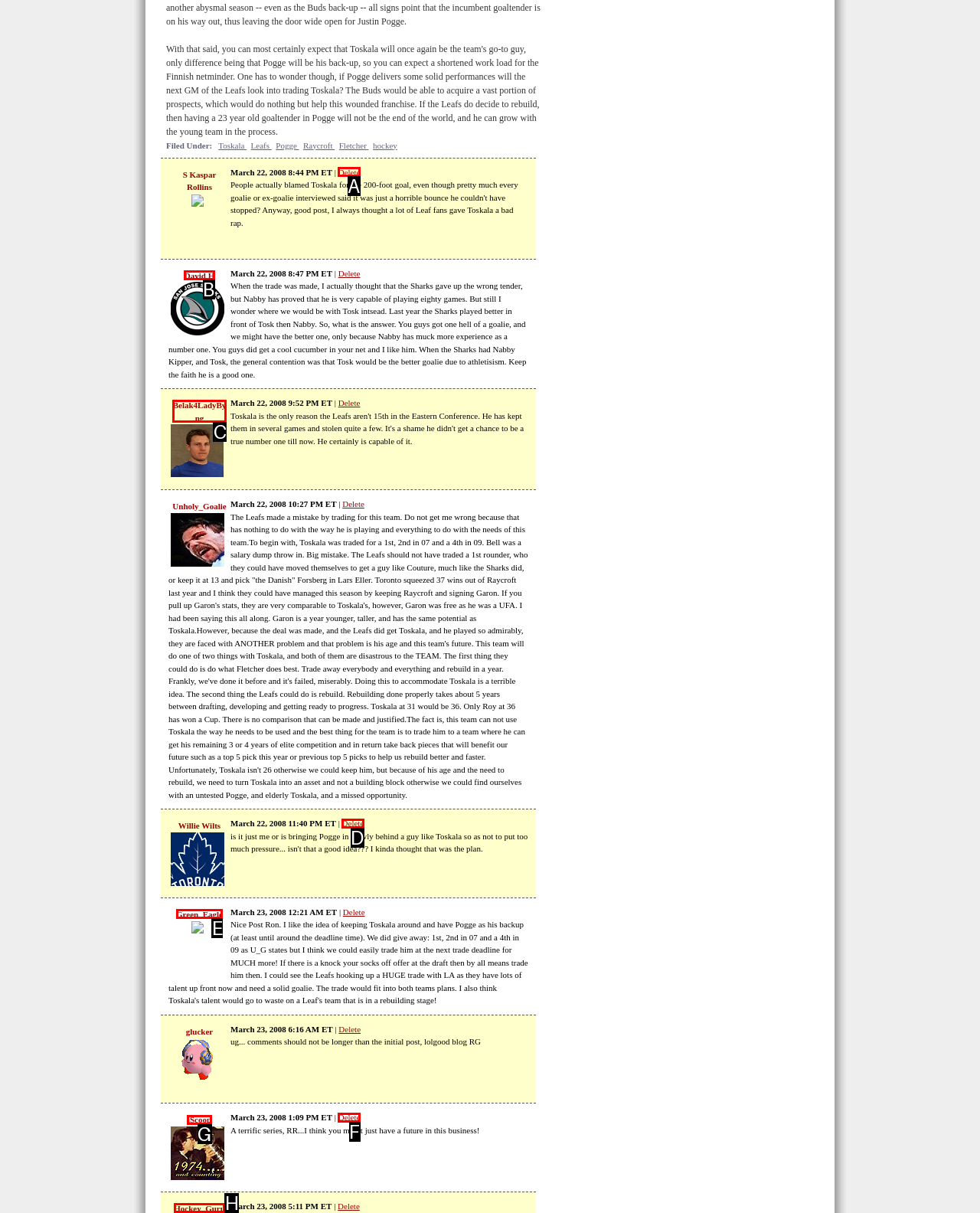Determine which letter corresponds to the UI element to click for this task: View the profile of 'Belak4LadyByng'
Respond with the letter from the available options.

C